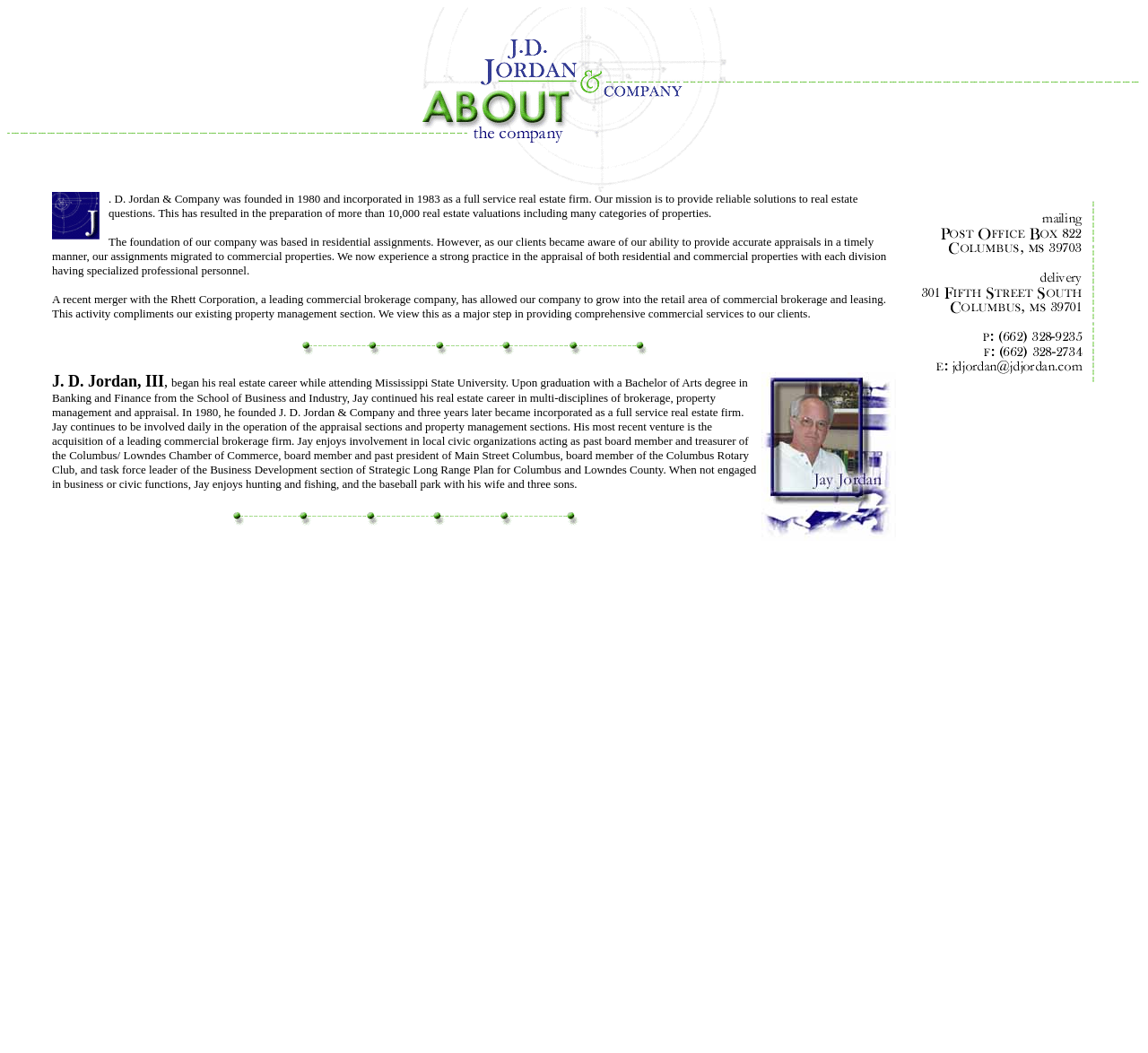What is the company's history? Observe the screenshot and provide a one-word or short phrase answer.

Founded in 1980